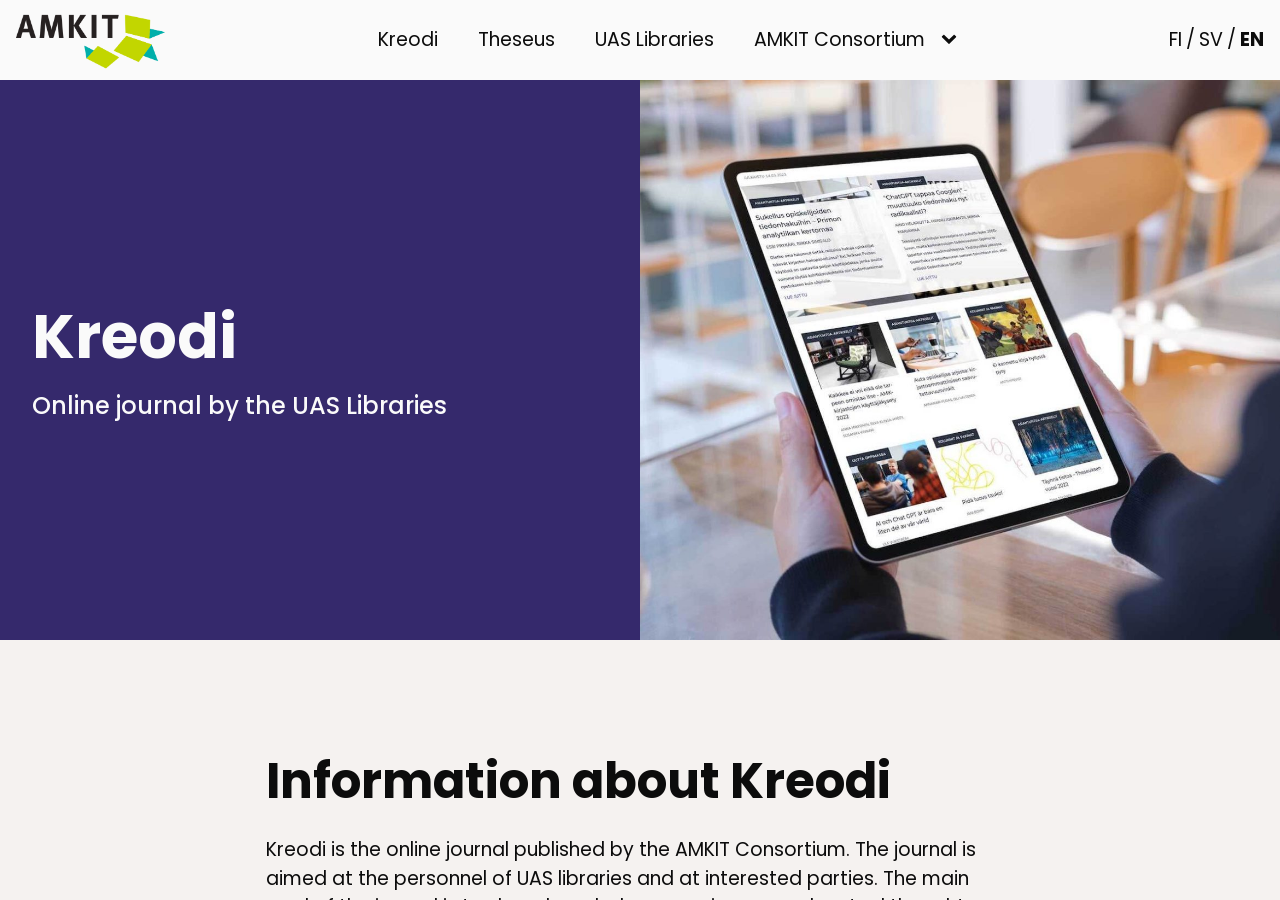Answer the question in a single word or phrase:
How many language options are available?

3